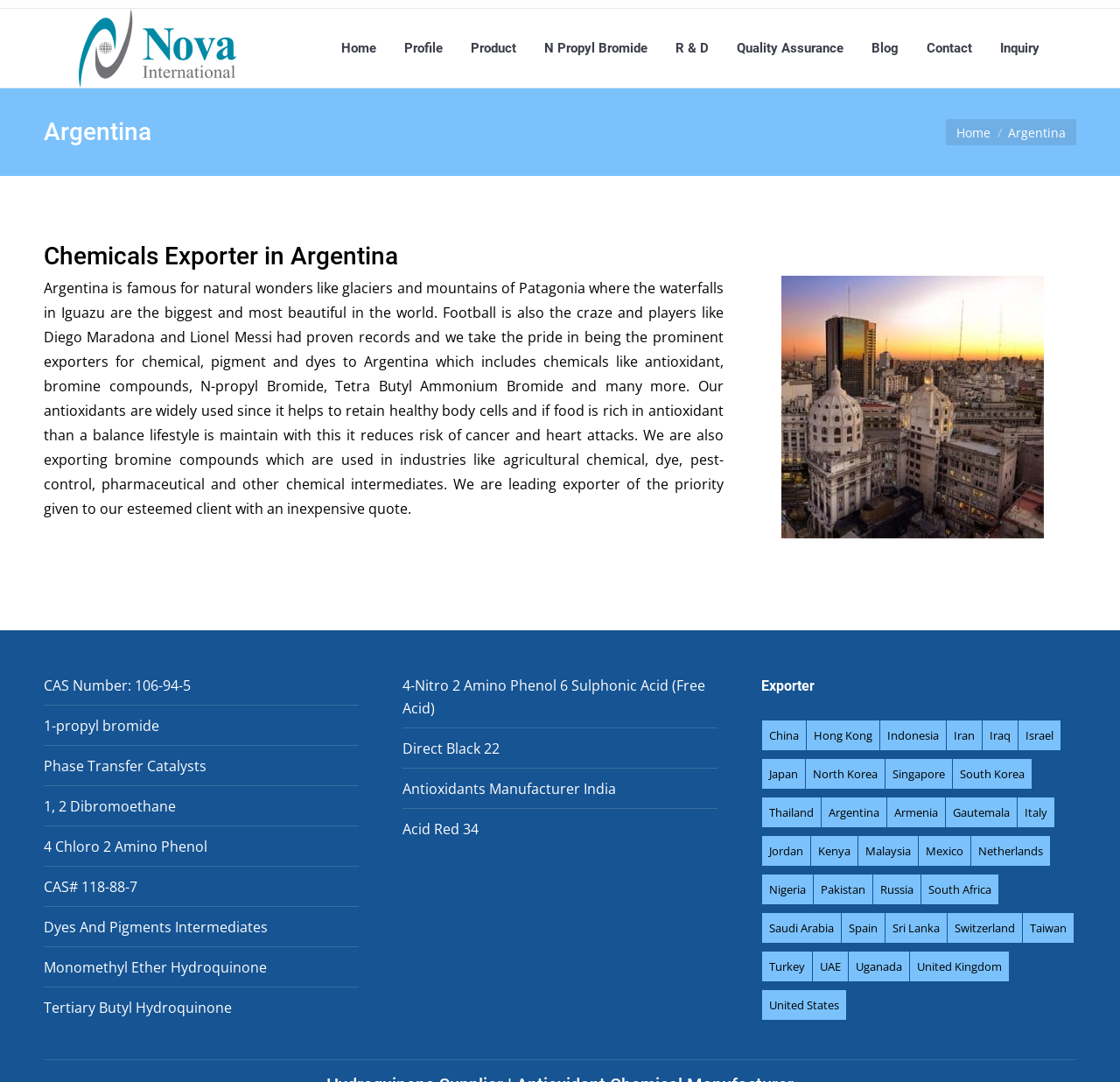Please specify the bounding box coordinates for the clickable region that will help you carry out the instruction: "Read about 'Chemicals Exporter in Argentina'".

[0.039, 0.219, 0.961, 0.255]